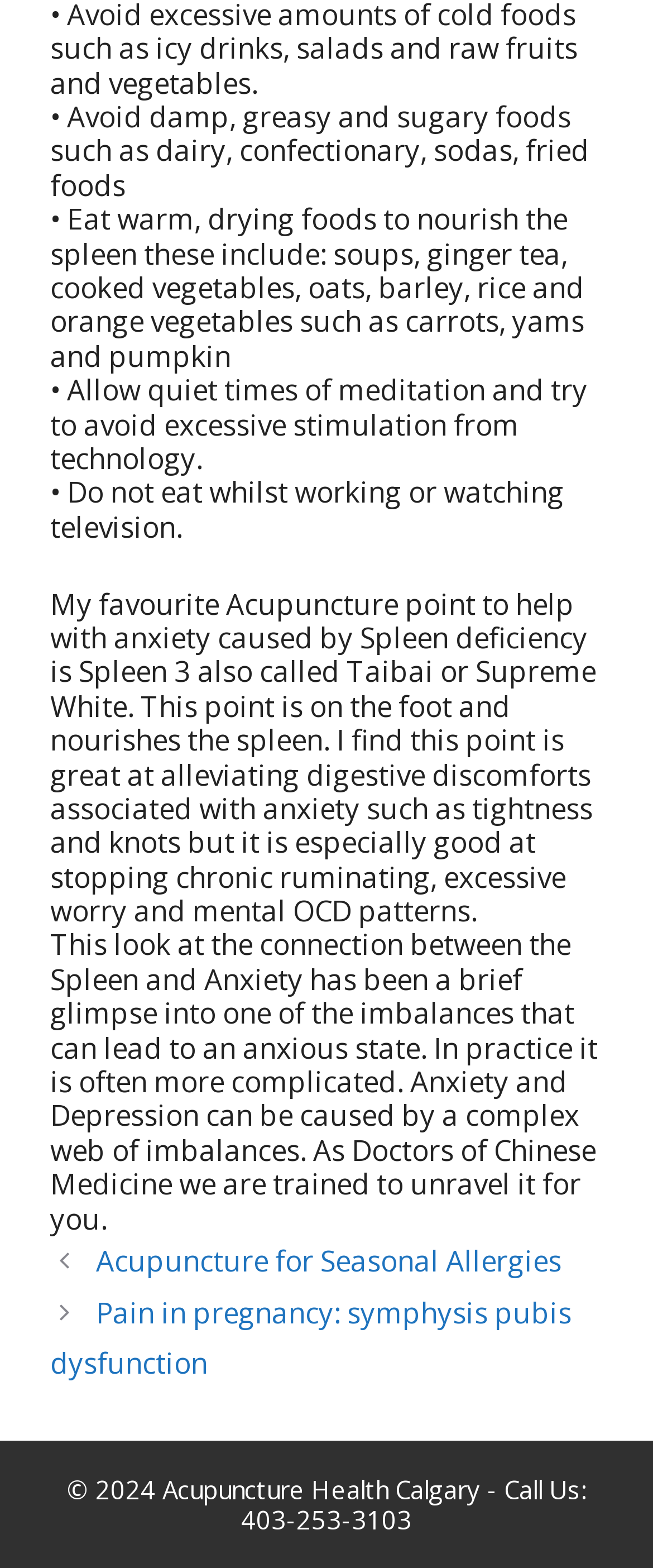Provide a one-word or one-phrase answer to the question:
What is the phone number to call?

403-253-3103